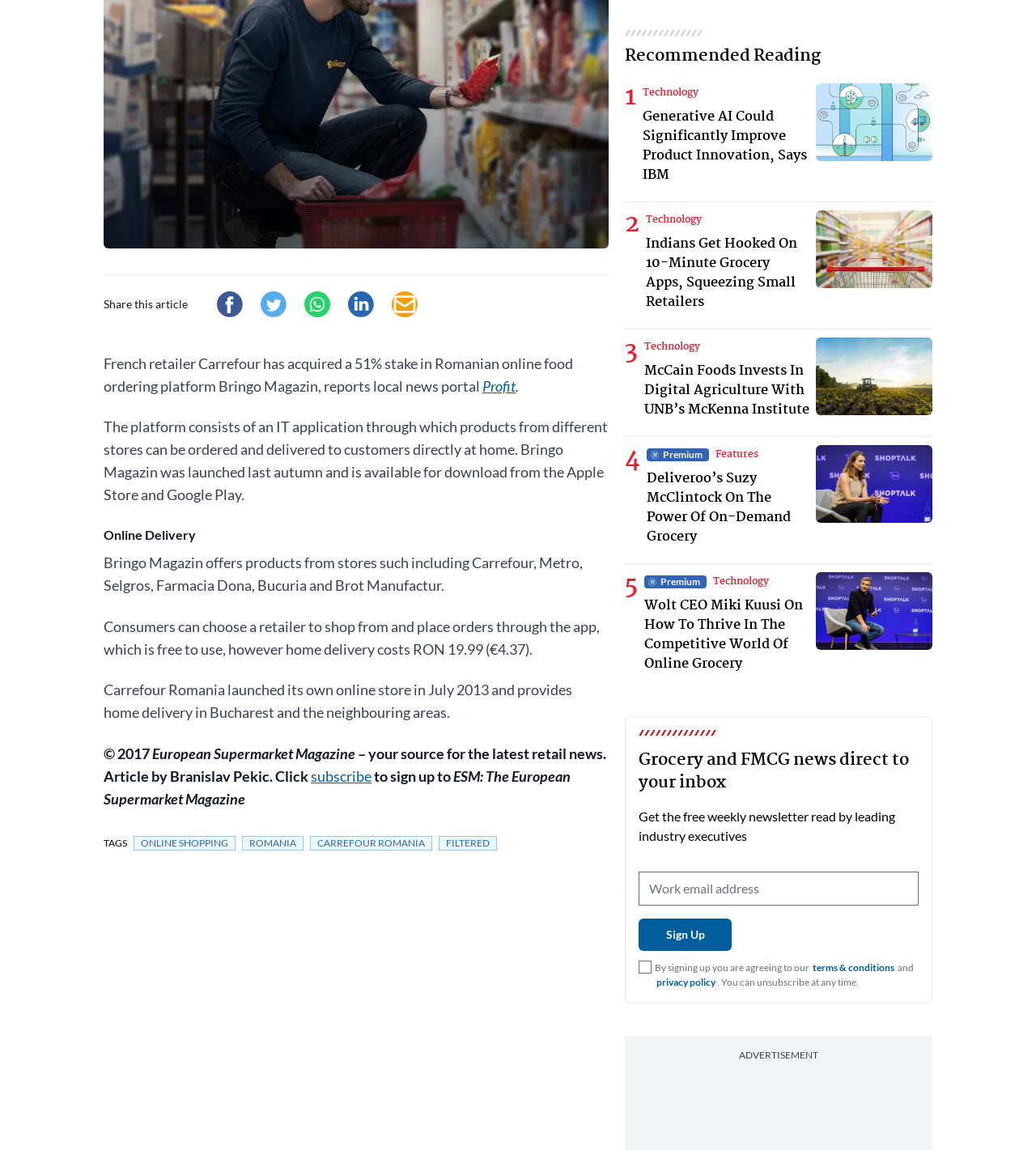Please determine the bounding box coordinates for the UI element described as: "terms & conditions".

[0.783, 0.836, 0.865, 0.847]